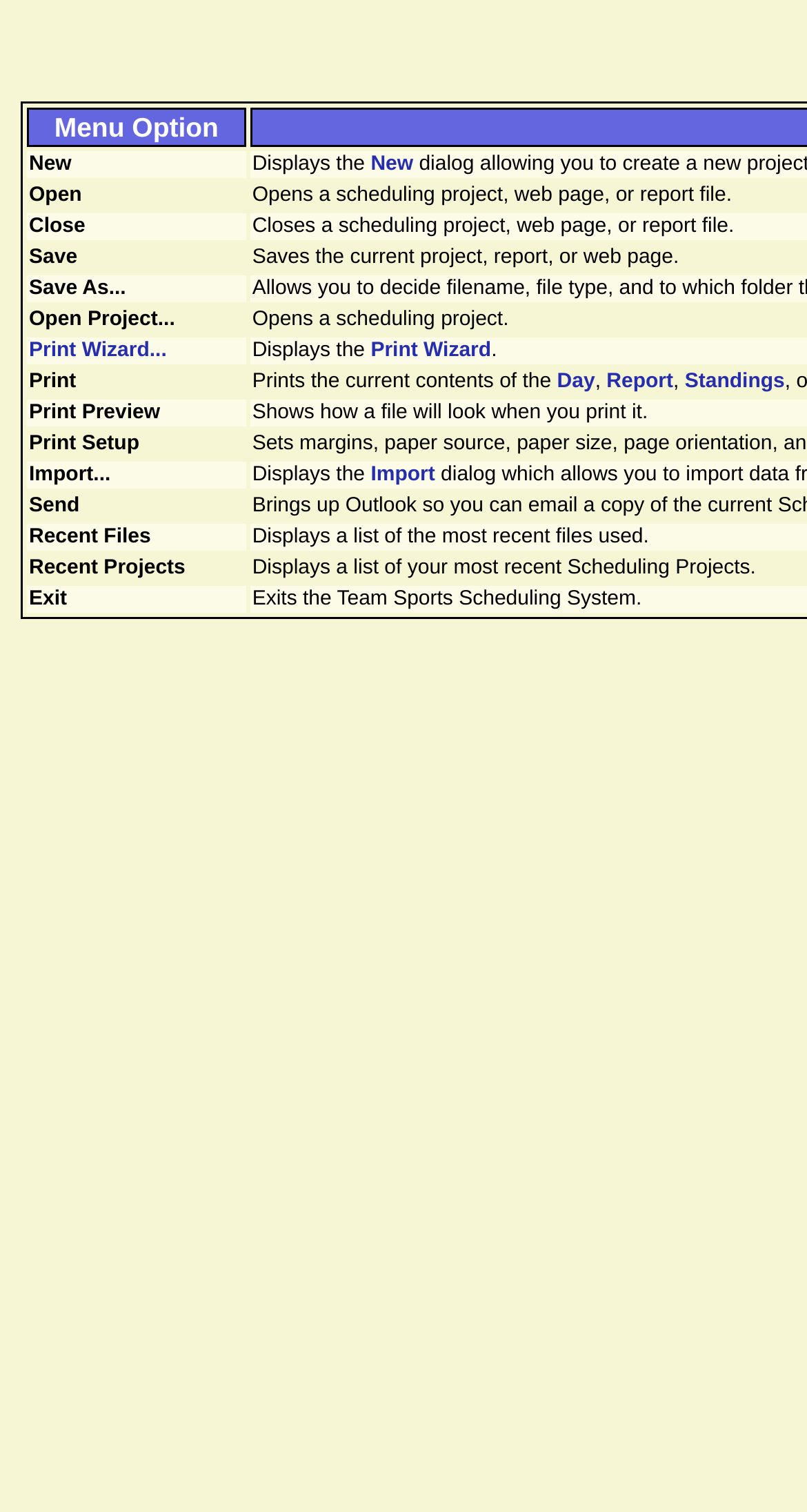How many links are there in the 'Print Wizard...' menu option?
Please provide a single word or phrase answer based on the image.

2